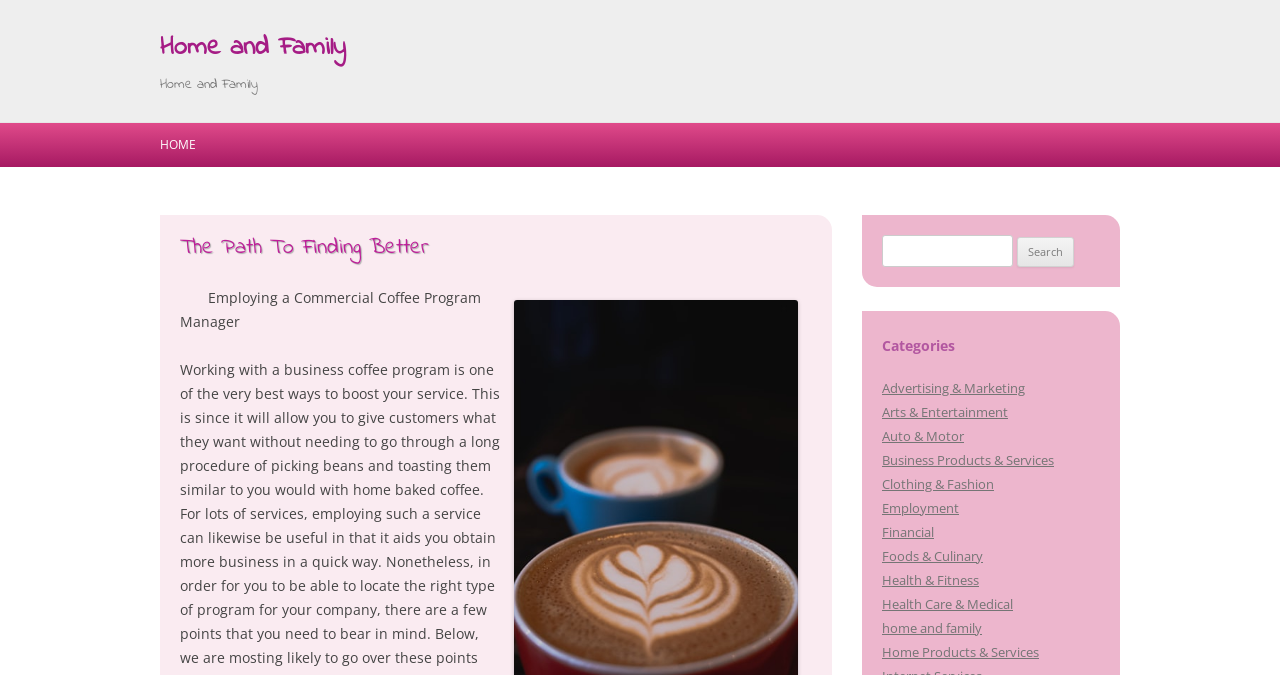From the element description: "Home", extract the bounding box coordinates of the UI element. The coordinates should be expressed as four float numbers between 0 and 1, in the order [left, top, right, bottom].

[0.125, 0.182, 0.153, 0.248]